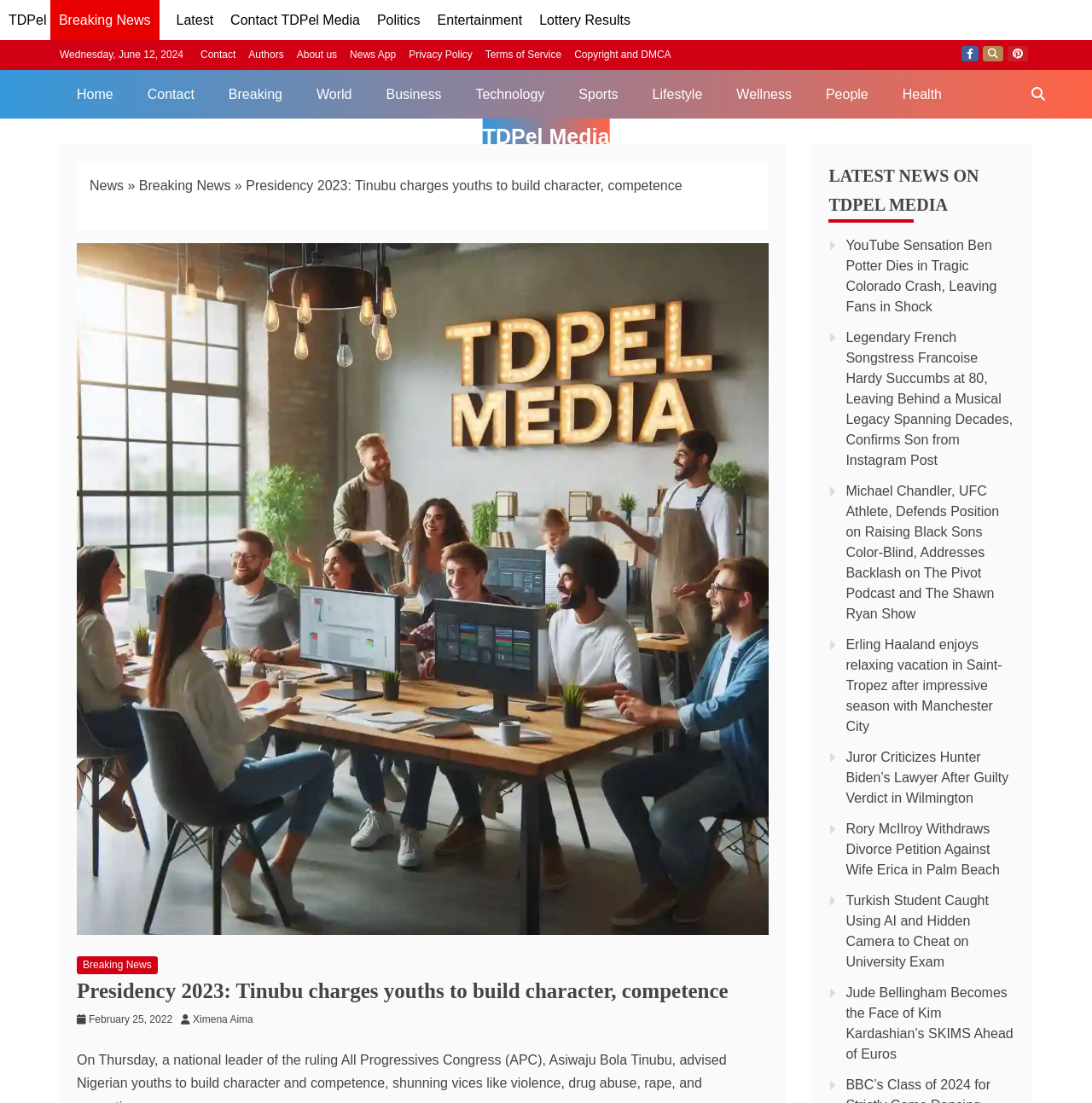What is the category of the news article?
Answer the question using a single word or phrase, according to the image.

Politics